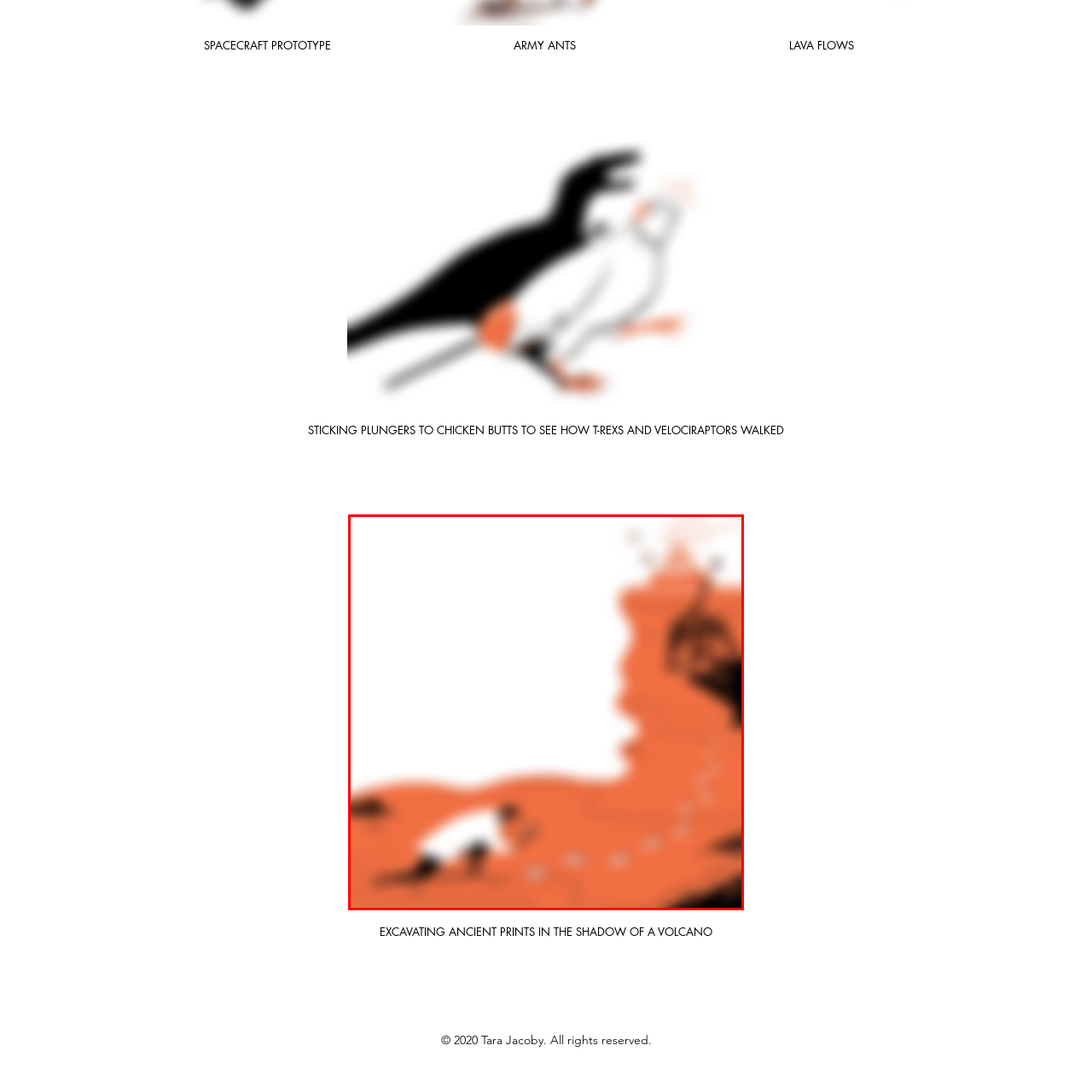What do the footprints in the image suggest?
Carefully examine the image within the red bounding box and provide a detailed answer to the question.

The footprints discreetly leading away from the character in the image suggest the remnants of prehistoric creatures, creating an intriguing connection to the scientific investigation or playful experimentation surrounding the study of dinosaur locomotion.